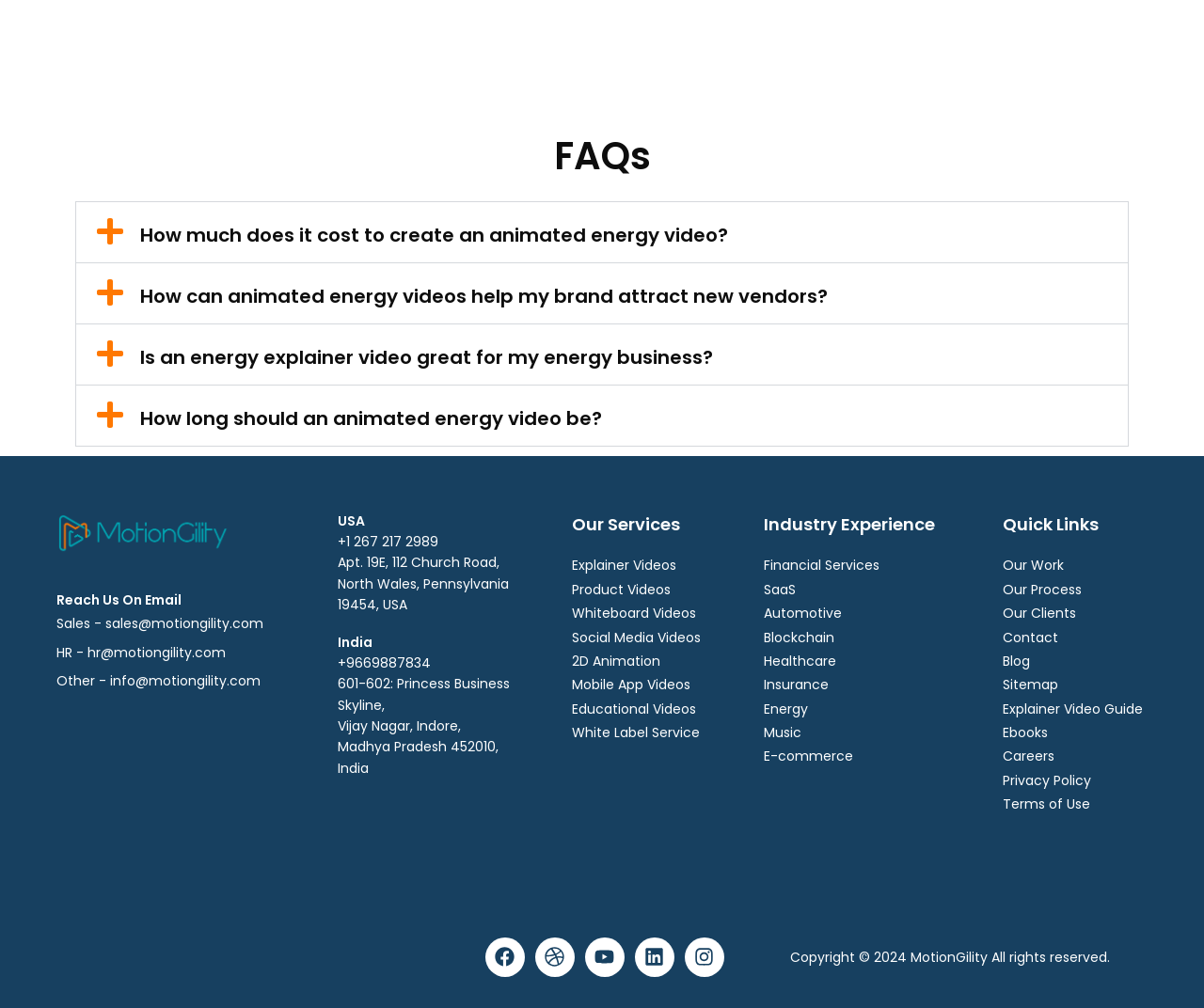Please determine the bounding box coordinates of the element to click in order to execute the following instruction: "Click on 'How much does it cost to create an animated energy video?'". The coordinates should be four float numbers between 0 and 1, specified as [left, top, right, bottom].

[0.063, 0.201, 0.937, 0.26]